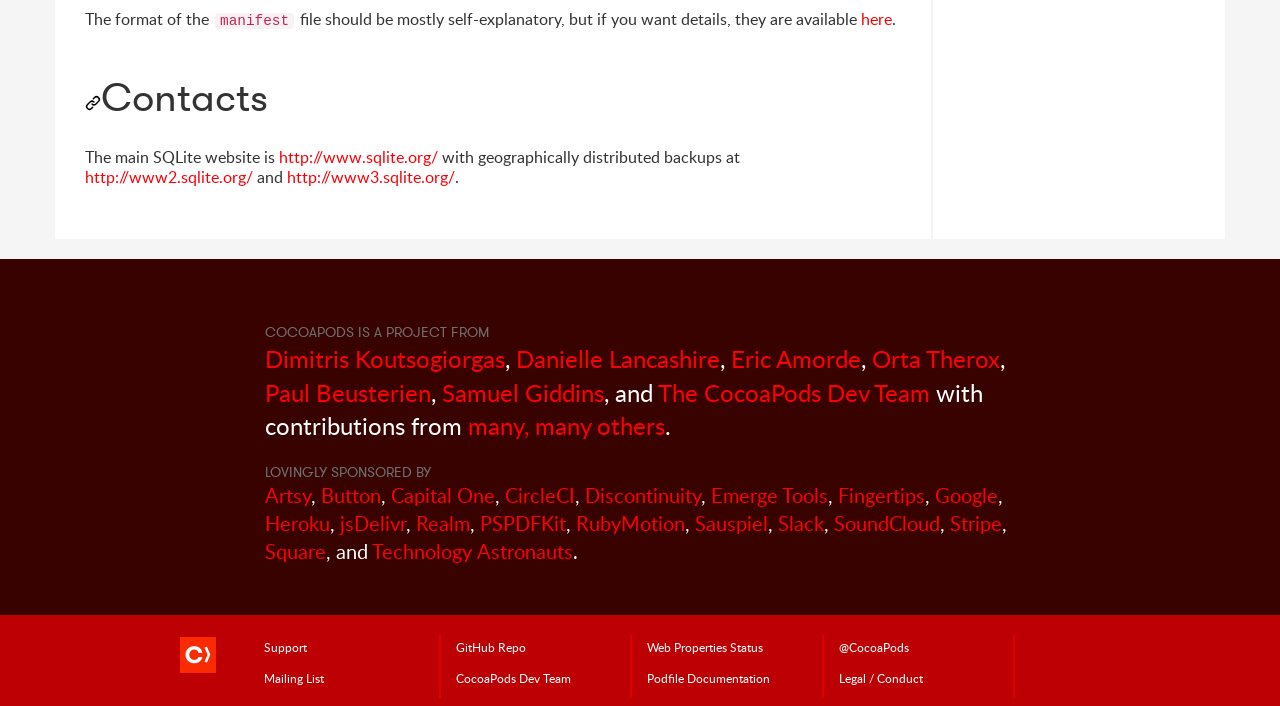Provide the bounding box coordinates of the area you need to click to execute the following instruction: "learn more about the manifest file".

[0.673, 0.011, 0.697, 0.042]